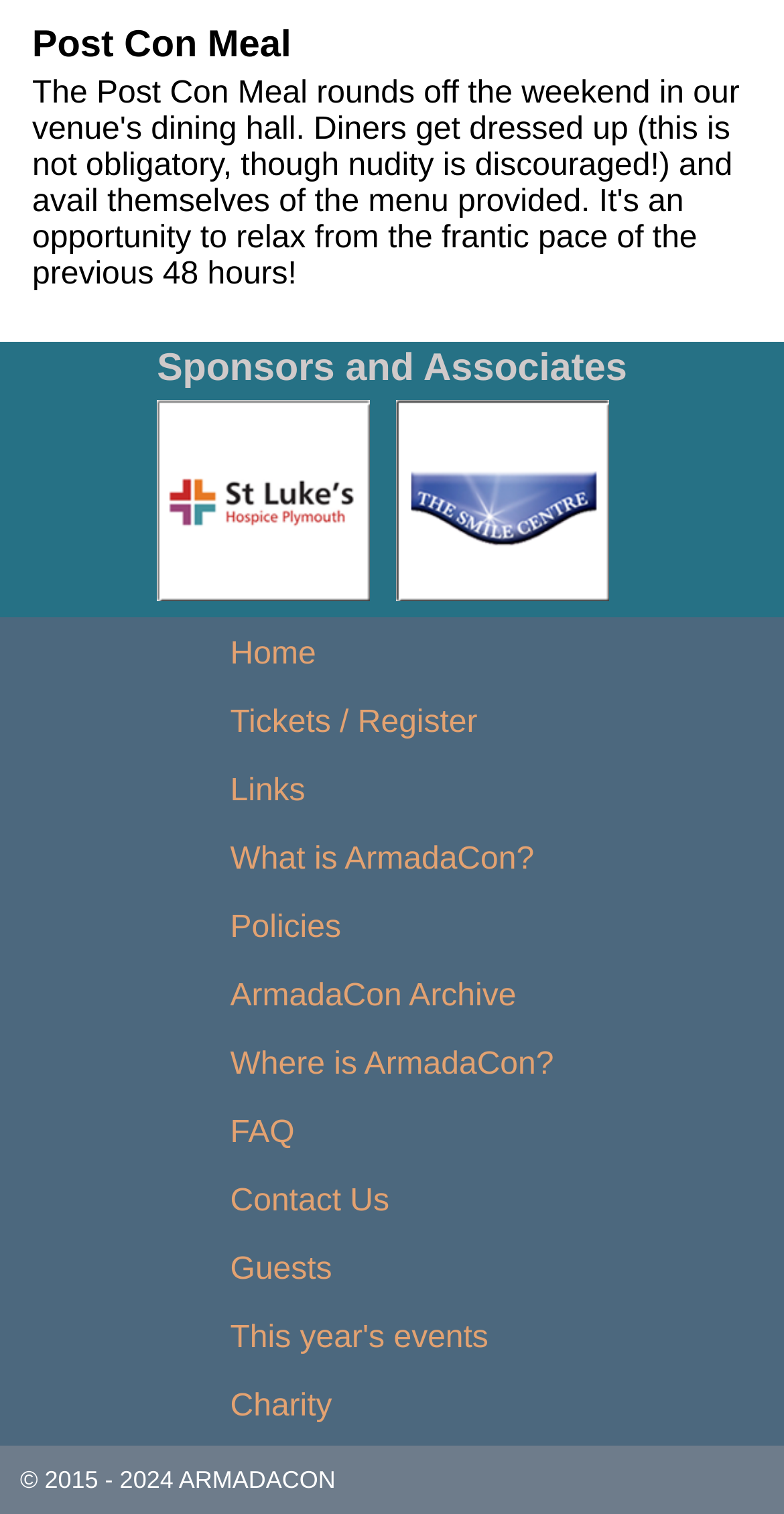Can you give a comprehensive explanation to the question given the content of the image?
How many navigation links are there?

The webpage has a table with navigation links, including 'Home', 'Tickets / Register', 'Links', 'What is ArmadaCon?', 'Policies', 'ArmadaCon Archive', 'Where is ArmadaCon?', 'FAQ', and 'Contact Us', which totals 9 links.